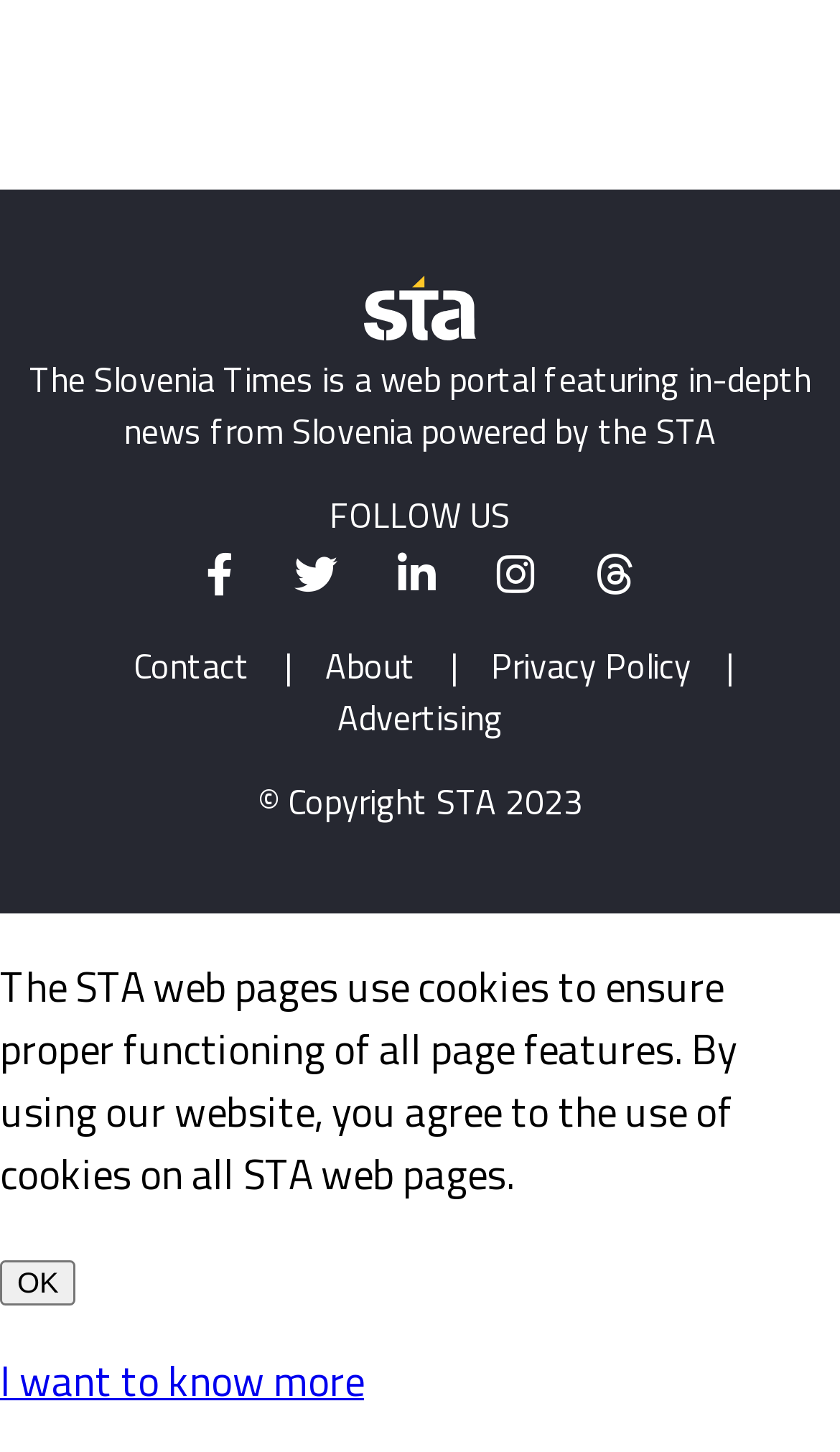Please identify the bounding box coordinates of the element I should click to complete this instruction: 'Learn about the different types of debt securities'. The coordinates should be given as four float numbers between 0 and 1, like this: [left, top, right, bottom].

None